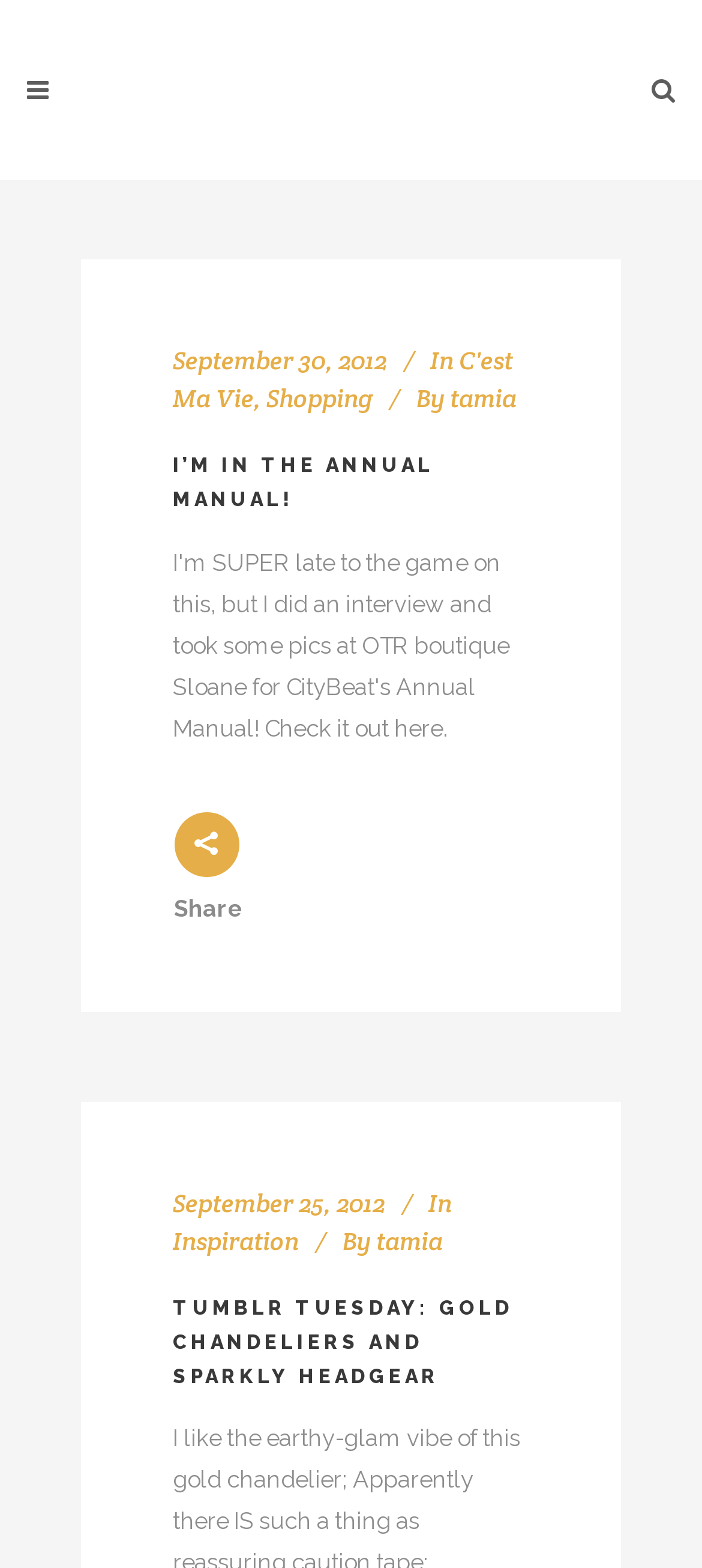Extract the bounding box coordinates for the described element: "I’m in the Annual Manual!". The coordinates should be represented as four float numbers between 0 and 1: [left, top, right, bottom].

[0.246, 0.289, 0.618, 0.327]